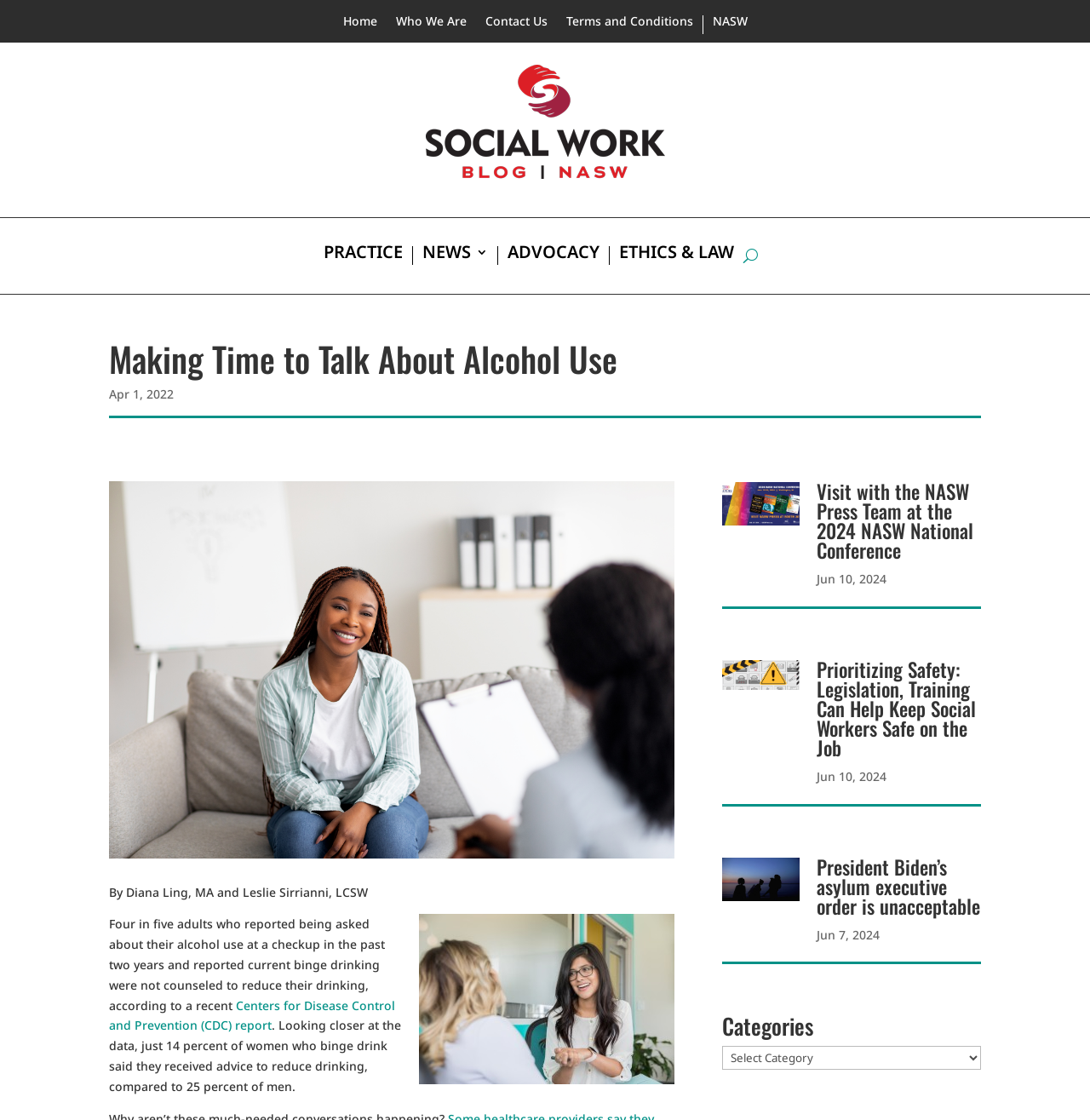Identify the bounding box coordinates of the element to click to follow this instruction: 'Click the 'Visit with the NASW Press Team at the 2024 NASW National Conference' link'. Ensure the coordinates are four float values between 0 and 1, provided as [left, top, right, bottom].

[0.663, 0.43, 0.734, 0.534]